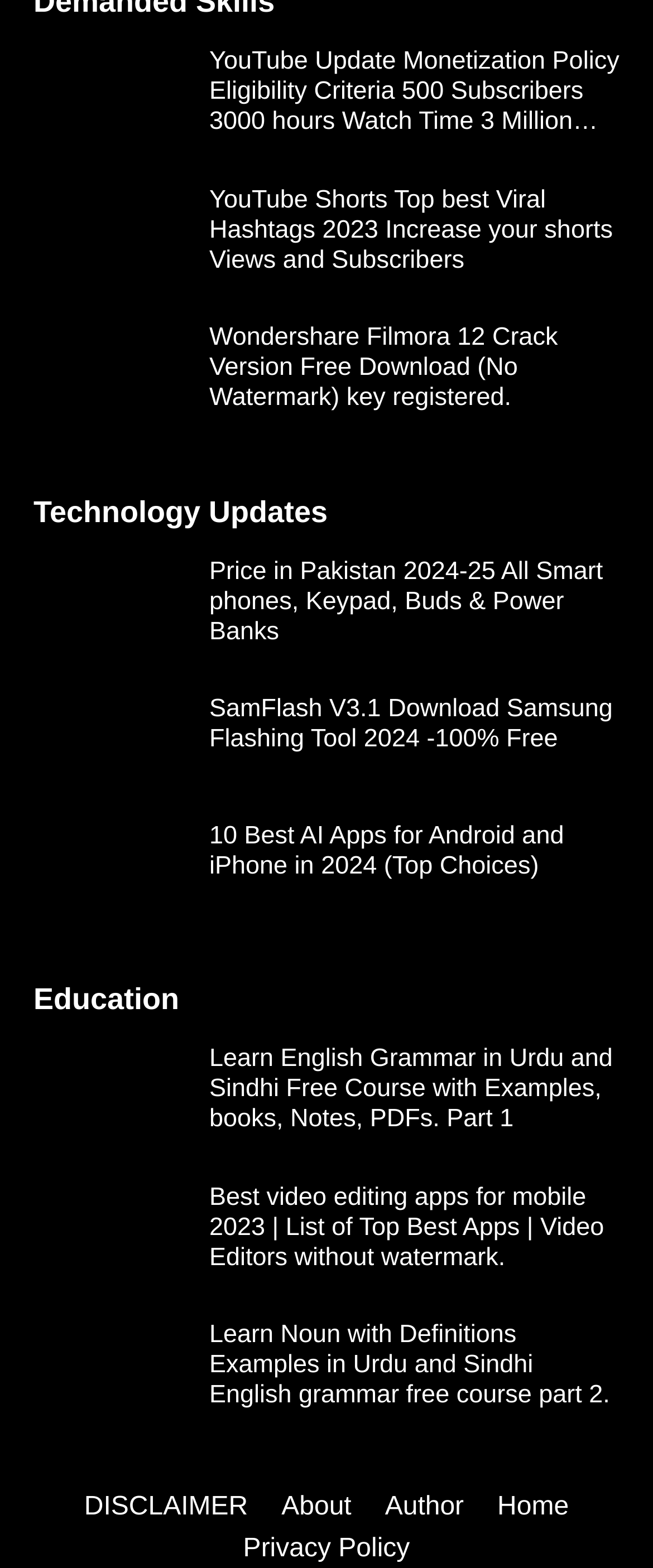Please identify the bounding box coordinates of the clickable element to fulfill the following instruction: "click Feedback". The coordinates should be four float numbers between 0 and 1, i.e., [left, top, right, bottom].

None